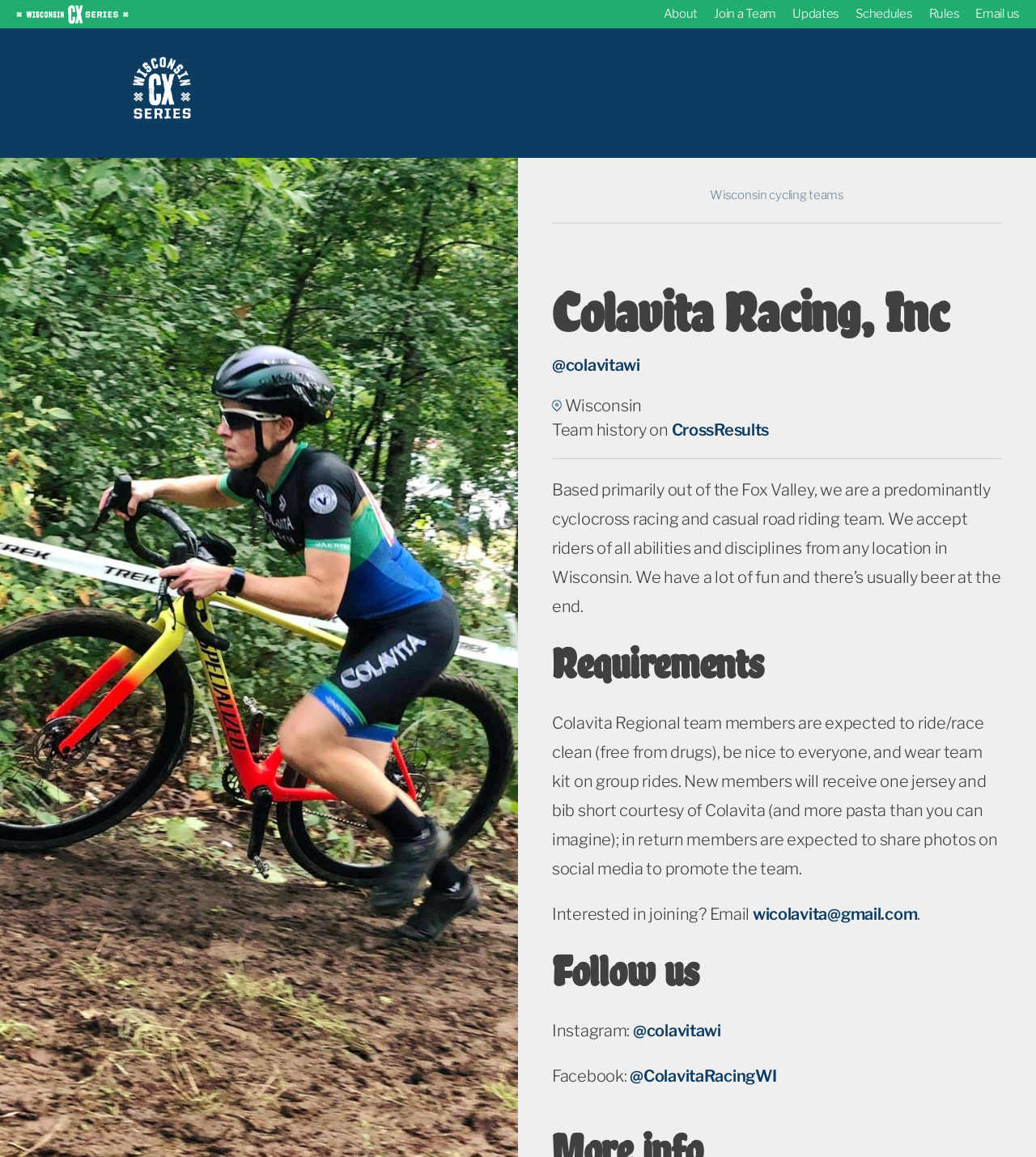Determine the bounding box coordinates for the area that needs to be clicked to fulfill this task: "Visit 'vacant lots'". The coordinates must be given as four float numbers between 0 and 1, i.e., [left, top, right, bottom].

None